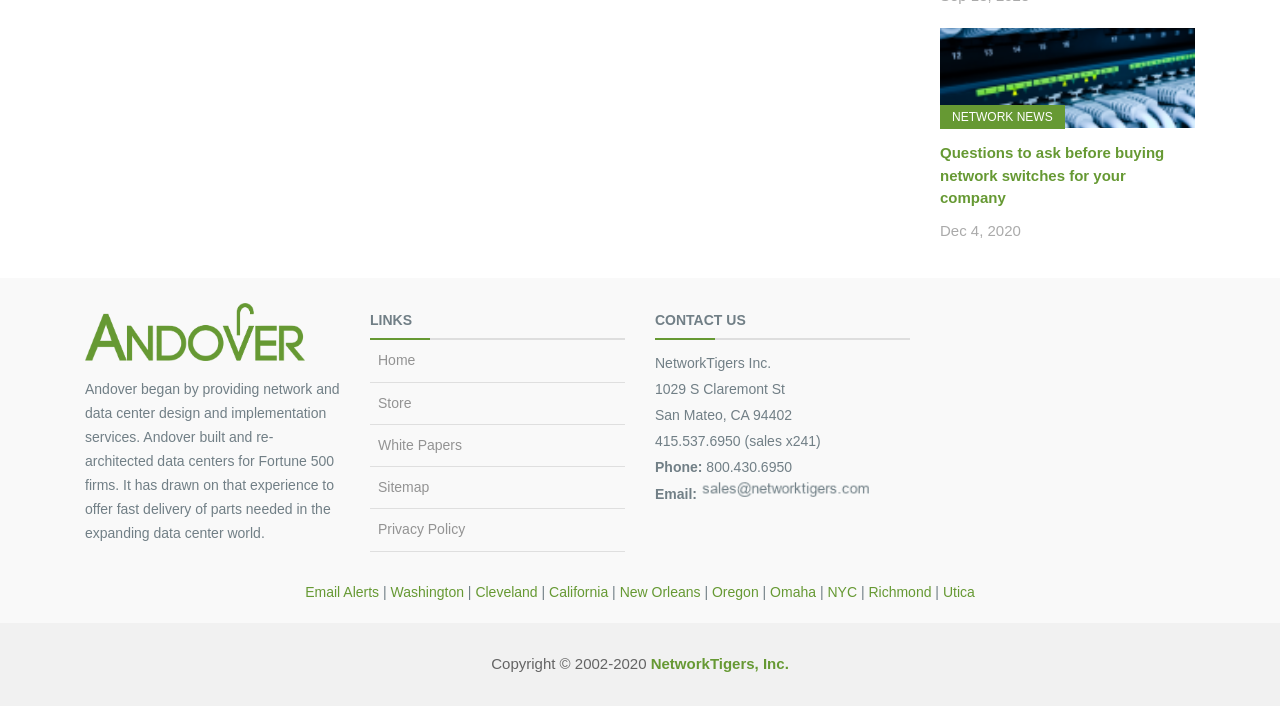Specify the bounding box coordinates of the region I need to click to perform the following instruction: "Click on the 'Questions to ask before buying network switches for your company' link". The coordinates must be four float numbers in the range of 0 to 1, i.e., [left, top, right, bottom].

[0.734, 0.096, 0.934, 0.12]